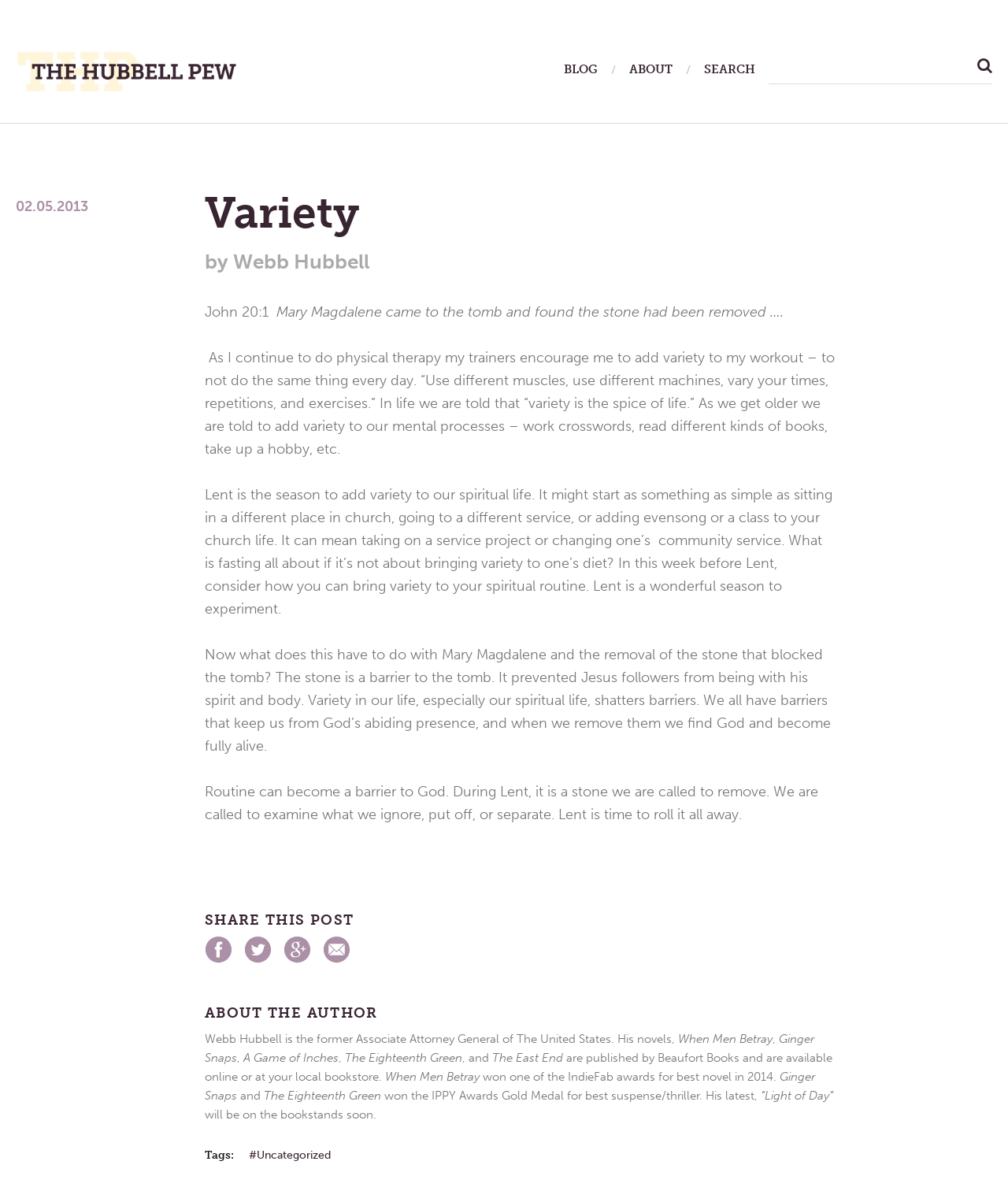Examine the image and give a thorough answer to the following question:
What is the name of the book mentioned in the blog post?

Although the author mentions their novels, such as 'When Men Betray', 'Ginger Snaps', 'A Game of Inches', and 'The East End', there is no specific book mentioned in the blog post itself.